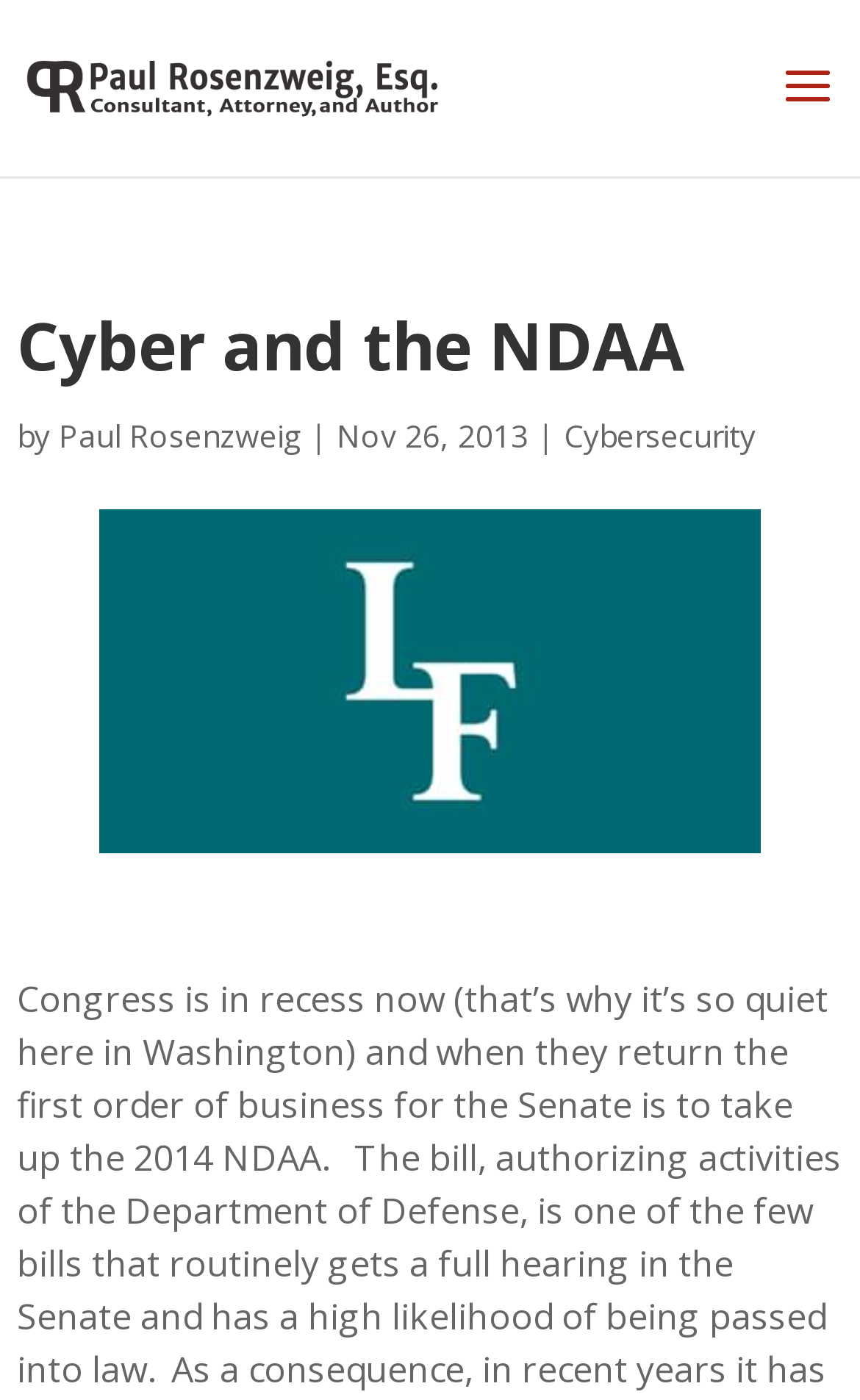Respond with a single word or phrase to the following question:
What is the date of the article?

Nov 26, 2013